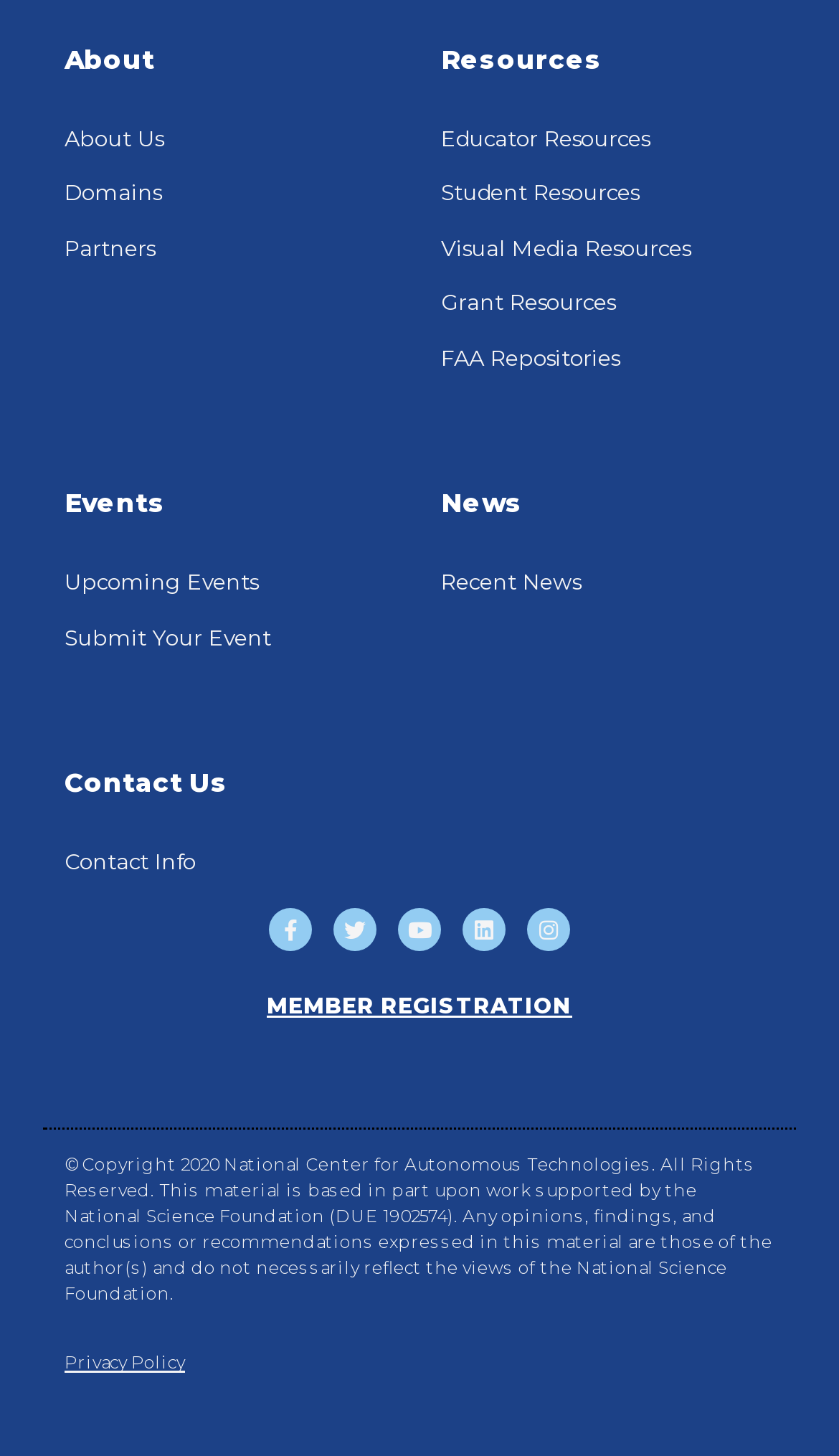From the element description: "Submit Your Event", extract the bounding box coordinates of the UI element. The coordinates should be expressed as four float numbers between 0 and 1, in the order [left, top, right, bottom].

[0.077, 0.424, 0.474, 0.454]